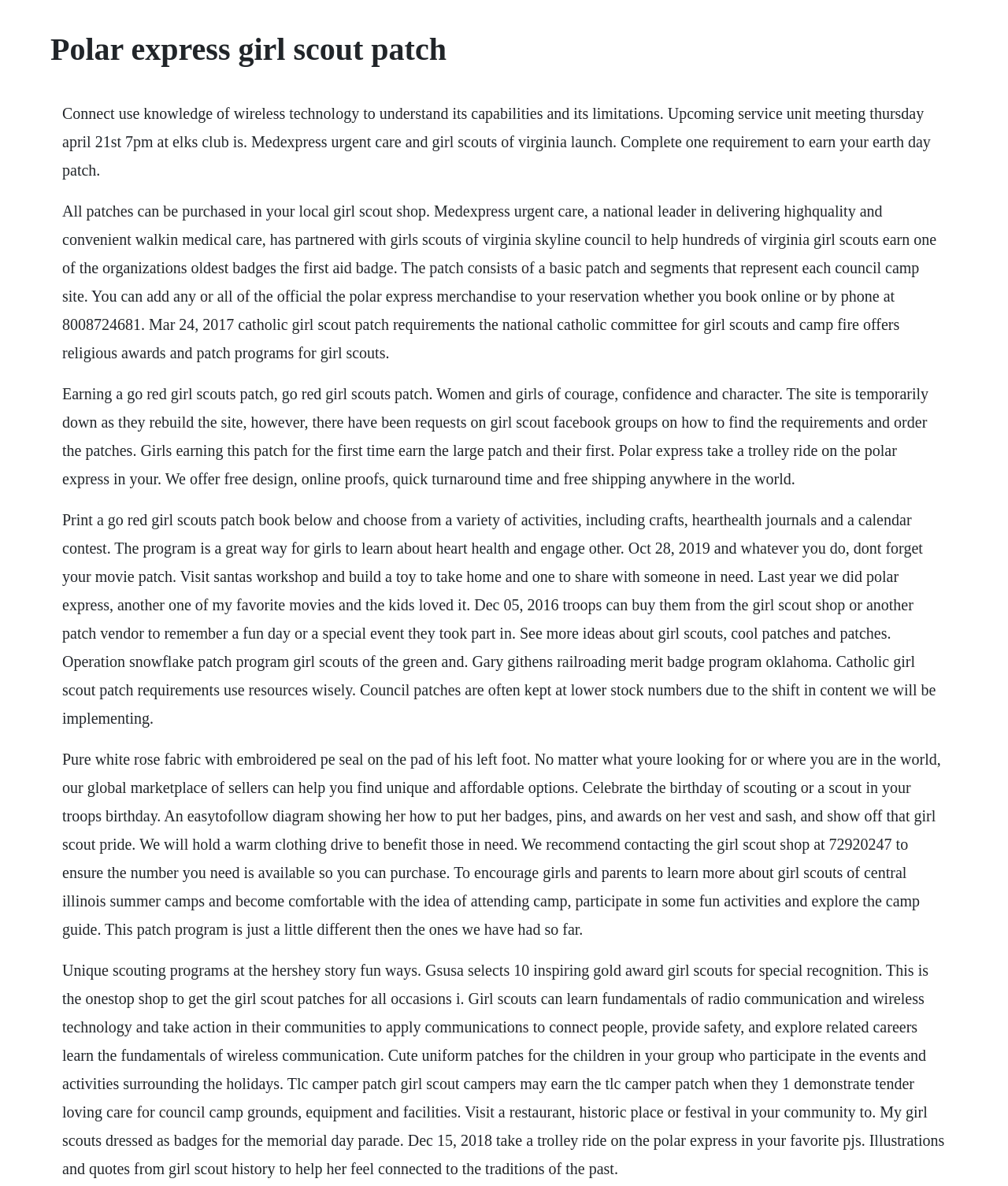Offer an in-depth caption of the entire webpage.

The webpage is about Girl Scout patches, specifically the Polar Express patch. At the top of the page, there is a heading with the title "Polar Express Girl Scout Patch". Below the heading, there are five blocks of text that provide information about the patch and related Girl Scout activities.

The first block of text explains how to earn the Earth Day patch and mentions an upcoming service unit meeting. The second block of text discusses the partnership between MedExpress Urgent Care and Girl Scouts of Virginia to help girls earn the First Aid badge. It also mentions that patches can be purchased at local Girl Scout shops.

The third block of text talks about the Go Red Girl Scouts patch and provides information on how to earn it. It also mentions a program that teaches girls about heart health. The fourth block of text discusses various patch programs, including the Operation Snowflake patch program, and mentions that troops can buy patches to remember special events.

The fifth and final block of text provides information on unique scouting programs, including a patch program that teaches girls about radio communication and wireless technology. It also mentions a TLC camper patch that can be earned by demonstrating tender loving care for council camp grounds and facilities. Throughout the page, there are no images, but the text provides detailed information about the various patch programs and activities available to Girl Scouts.